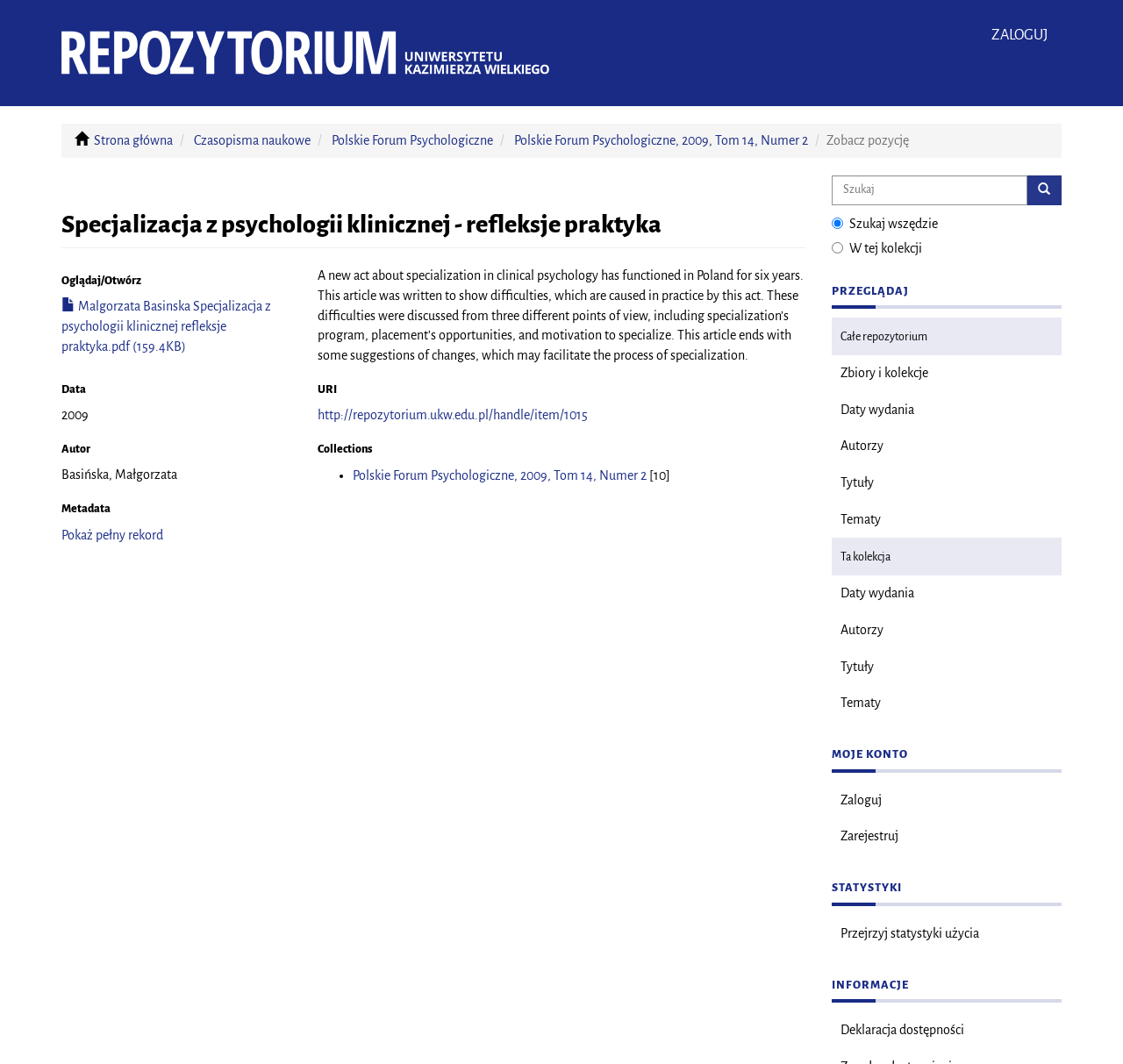Please identify the bounding box coordinates of the element's region that I should click in order to complete the following instruction: "Log in to the system". The bounding box coordinates consist of four float numbers between 0 and 1, i.e., [left, top, right, bottom].

[0.871, 0.012, 0.945, 0.054]